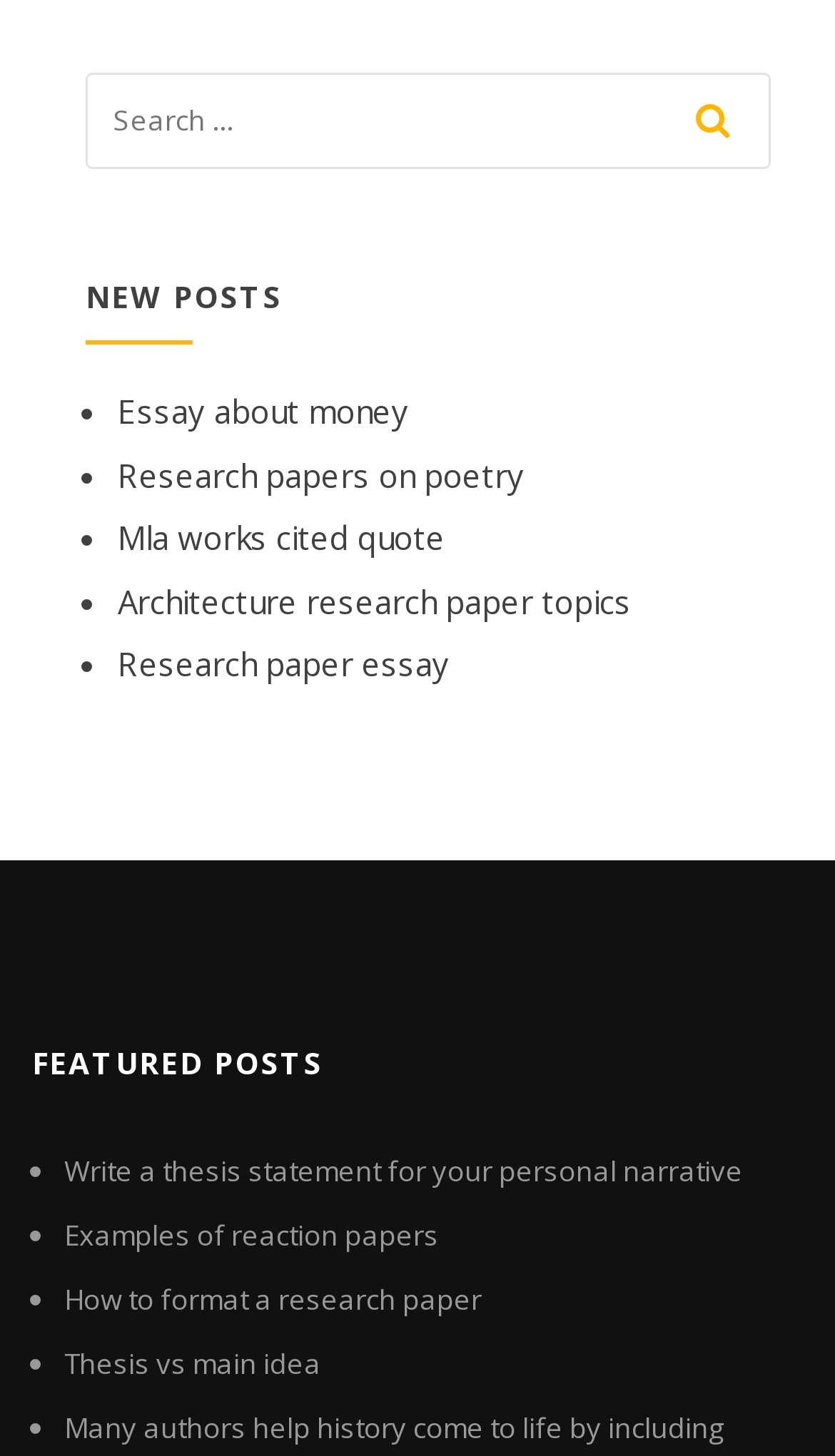How many links are there under 'NEW POSTS'?
Provide a comprehensive and detailed answer to the question.

I counted the number of links under the 'NEW POSTS' heading, which are 'Essay about money', 'Research papers on poetry', 'Mla works cited quote', 'Architecture research paper topics', and 'Research paper essay'. There are 5 links in total.